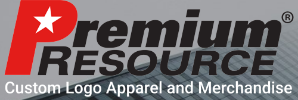Offer a detailed narrative of what is shown in the image.

The image features the logo of "Premium Resource," which is prominently displayed with a stylized red letter "P" accompanied by a star, emphasizing the brand's focus on quality and excellence. Below the logo, the phrase "Custom Logo Apparel and Merchandise" clearly outlines the company's specialization in providing customized apparel and promotional products. The logo's layout suggests a modern and professional aesthetic, indicative of the brand's commitment to serving clients in various industries while addressing their merchandise needs. This image is likely part of content promoting their services, reflecting the brand's identity and mission in the custom apparel market.